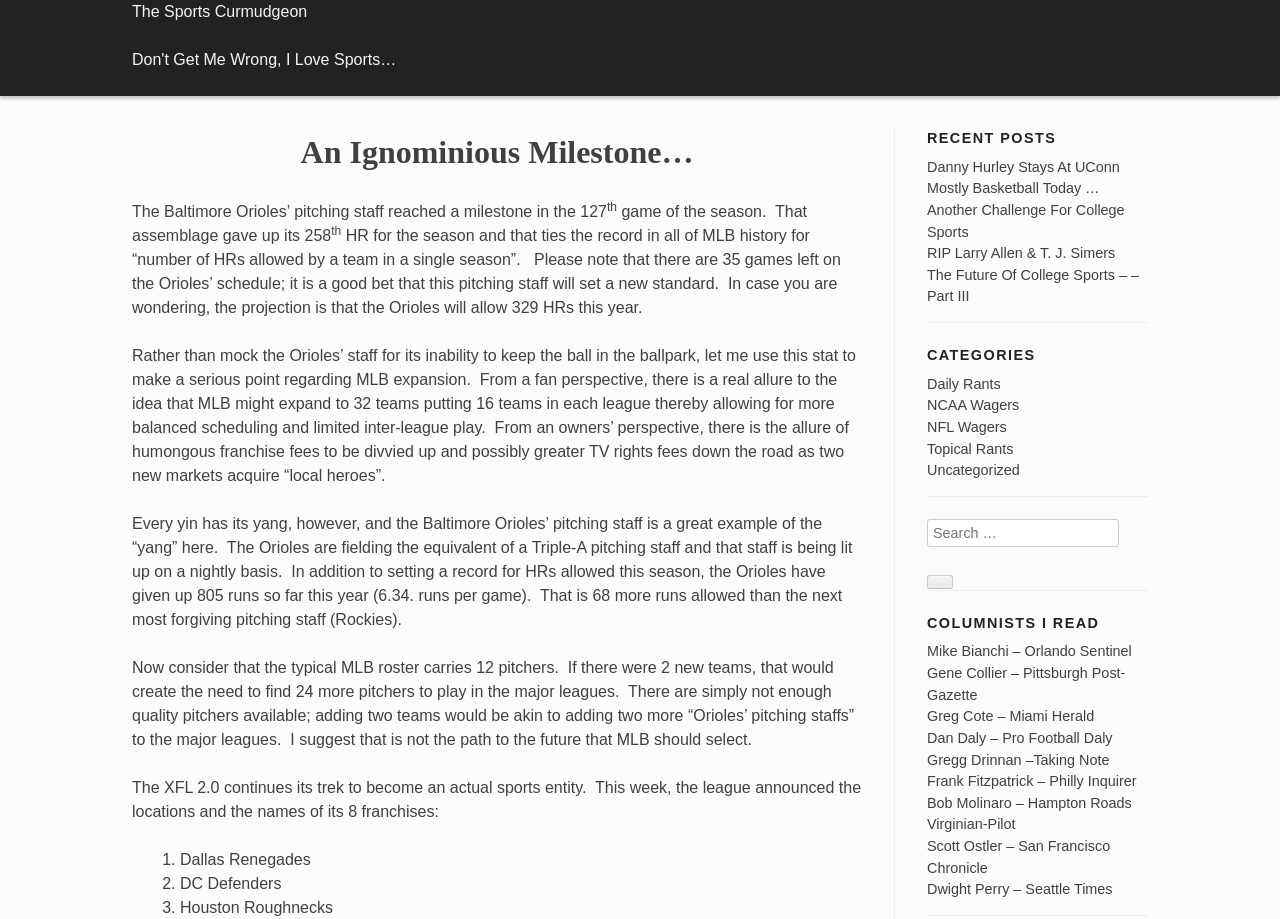Given the element description Uncategorized, specify the bounding box coordinates of the corresponding UI element in the format (top-left x, top-left y, bottom-right x, bottom-right y). All values must be between 0 and 1.

[0.724, 0.503, 0.797, 0.52]